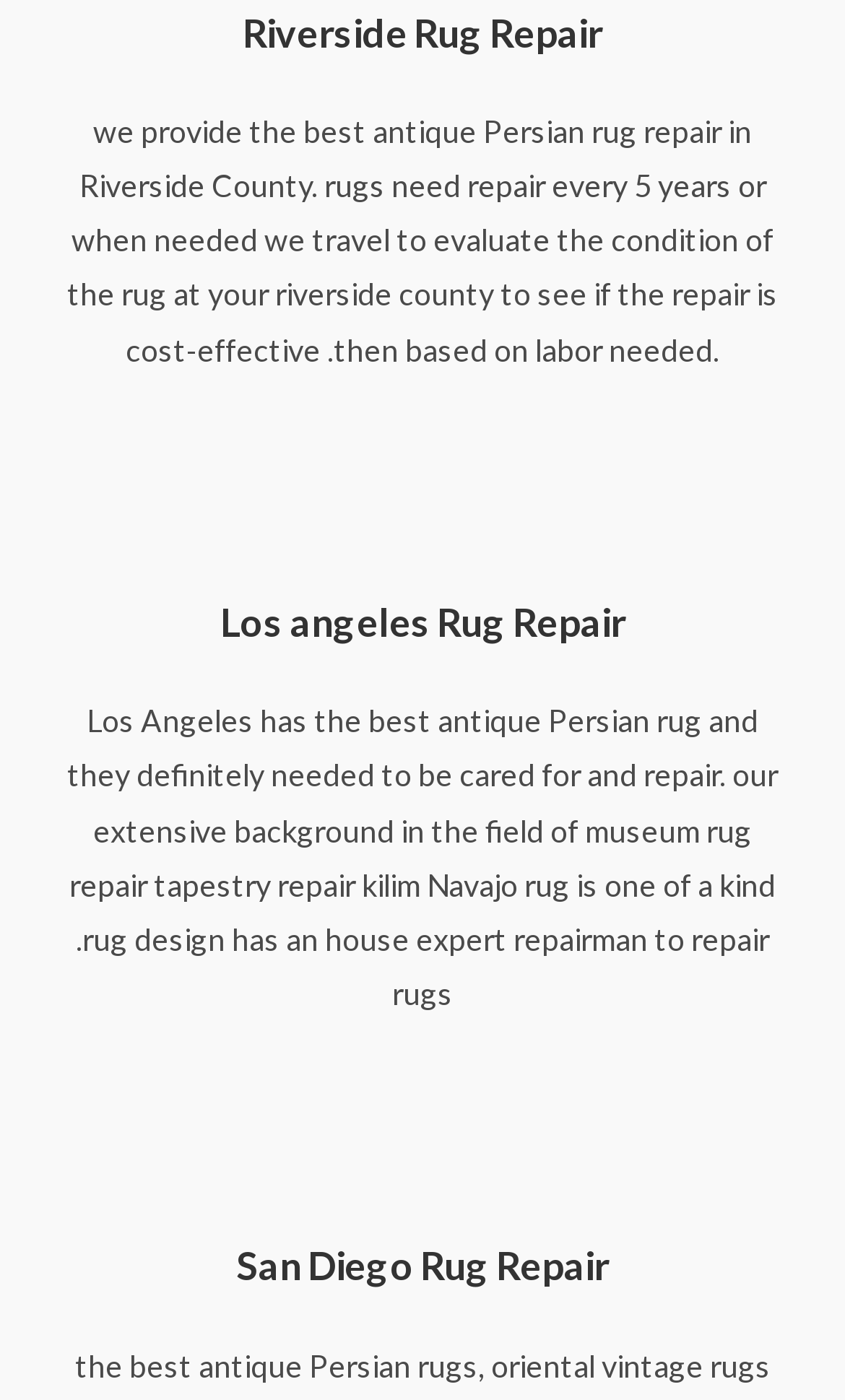Analyze the image and answer the question with as much detail as possible: 
How many rug repair services are listed?

Based on the webpage, I can see three headings that mention rug repair services: 'Riverside Rug Repair', 'Los Angeles Rug Repair', and 'San Diego Rug Repair'. These headings are likely to represent different services offered by the company.